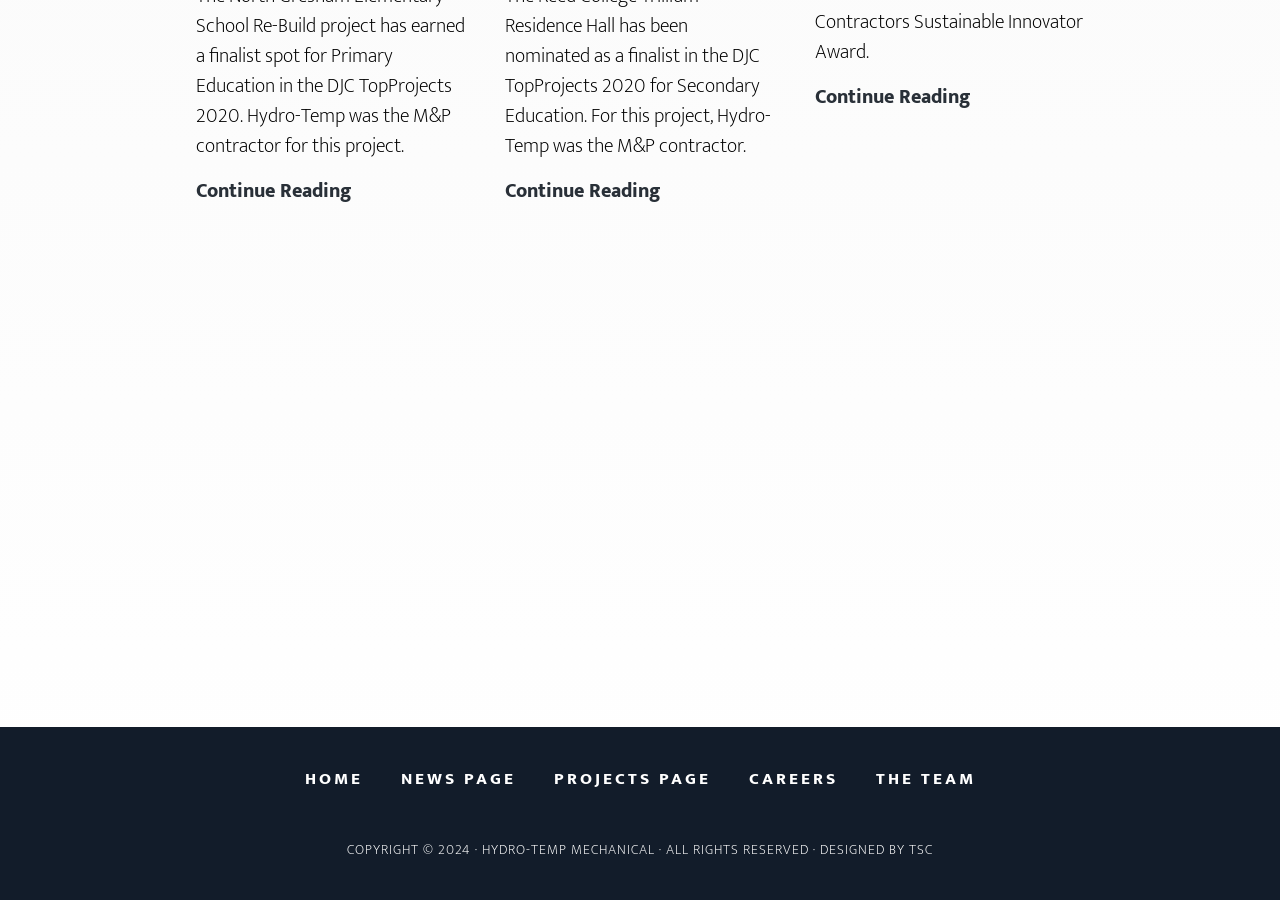Give a one-word or short phrase answer to the question: 
What is the text of the first link on the page?

Continue Reading DJC 2020 Finalist – North Gresham Elementary School